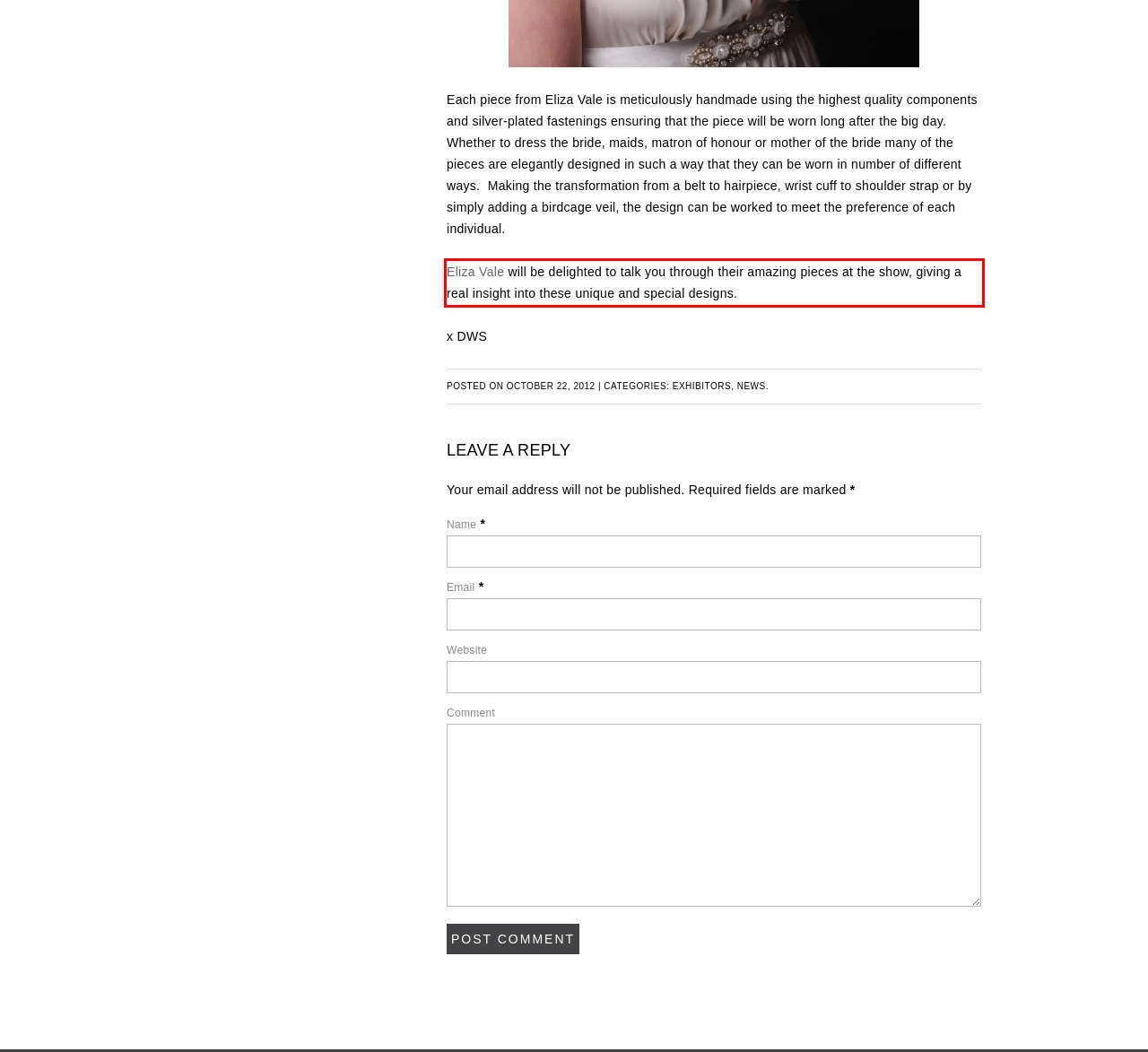The screenshot provided shows a webpage with a red bounding box. Apply OCR to the text within this red bounding box and provide the extracted content.

Eliza Vale will be delighted to talk you through their amazing pieces at the show, giving a real insight into these unique and special designs.